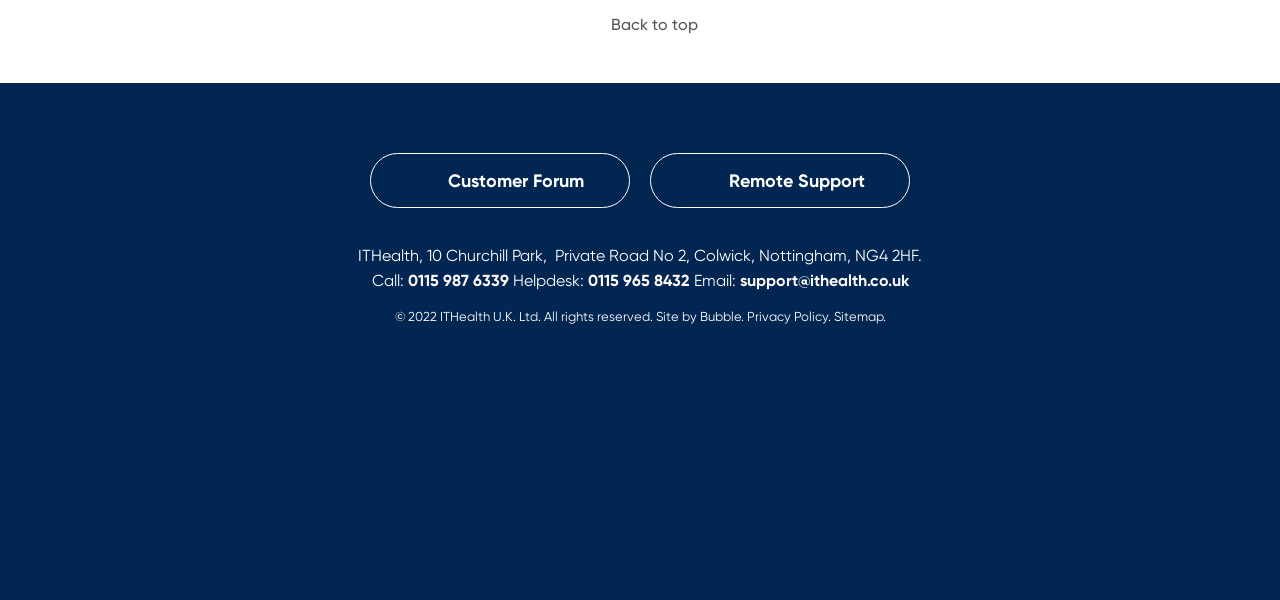Please mark the bounding box coordinates of the area that should be clicked to carry out the instruction: "Email support".

[0.578, 0.452, 0.71, 0.484]